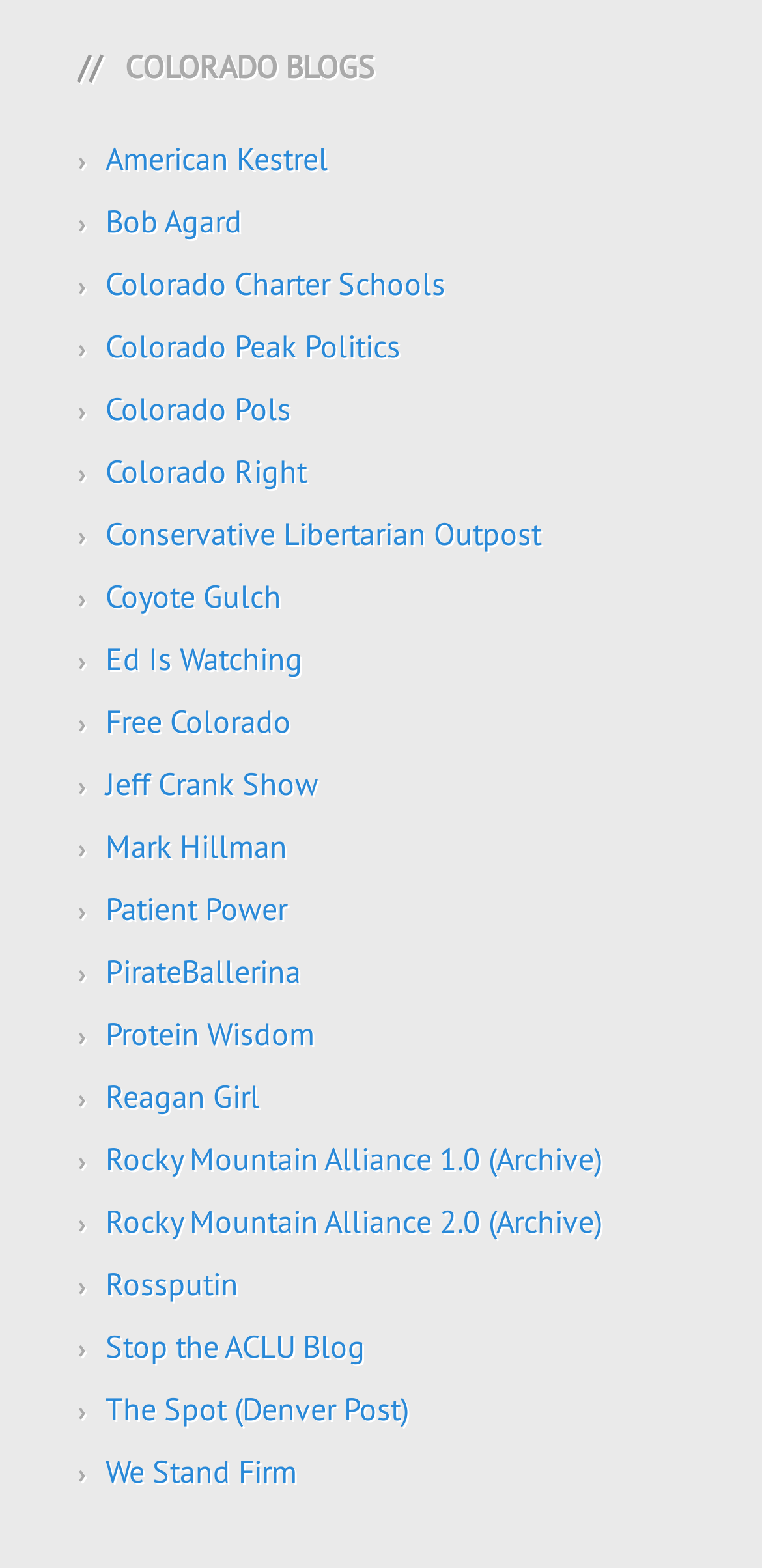Can you show the bounding box coordinates of the region to click on to complete the task described in the instruction: "visit American Kestrel blog"?

[0.138, 0.089, 0.431, 0.114]